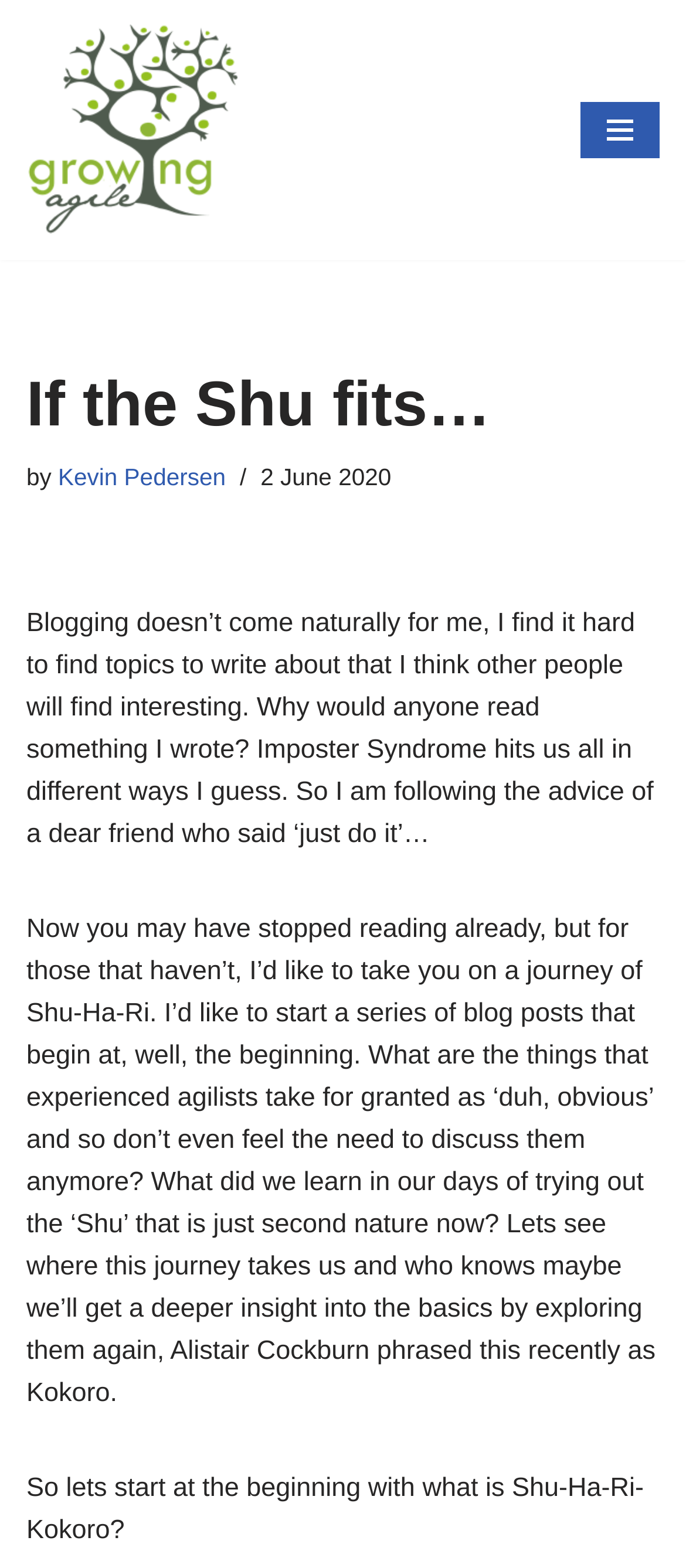Given the description "Skip to content", determine the bounding box of the corresponding UI element.

[0.0, 0.036, 0.077, 0.058]